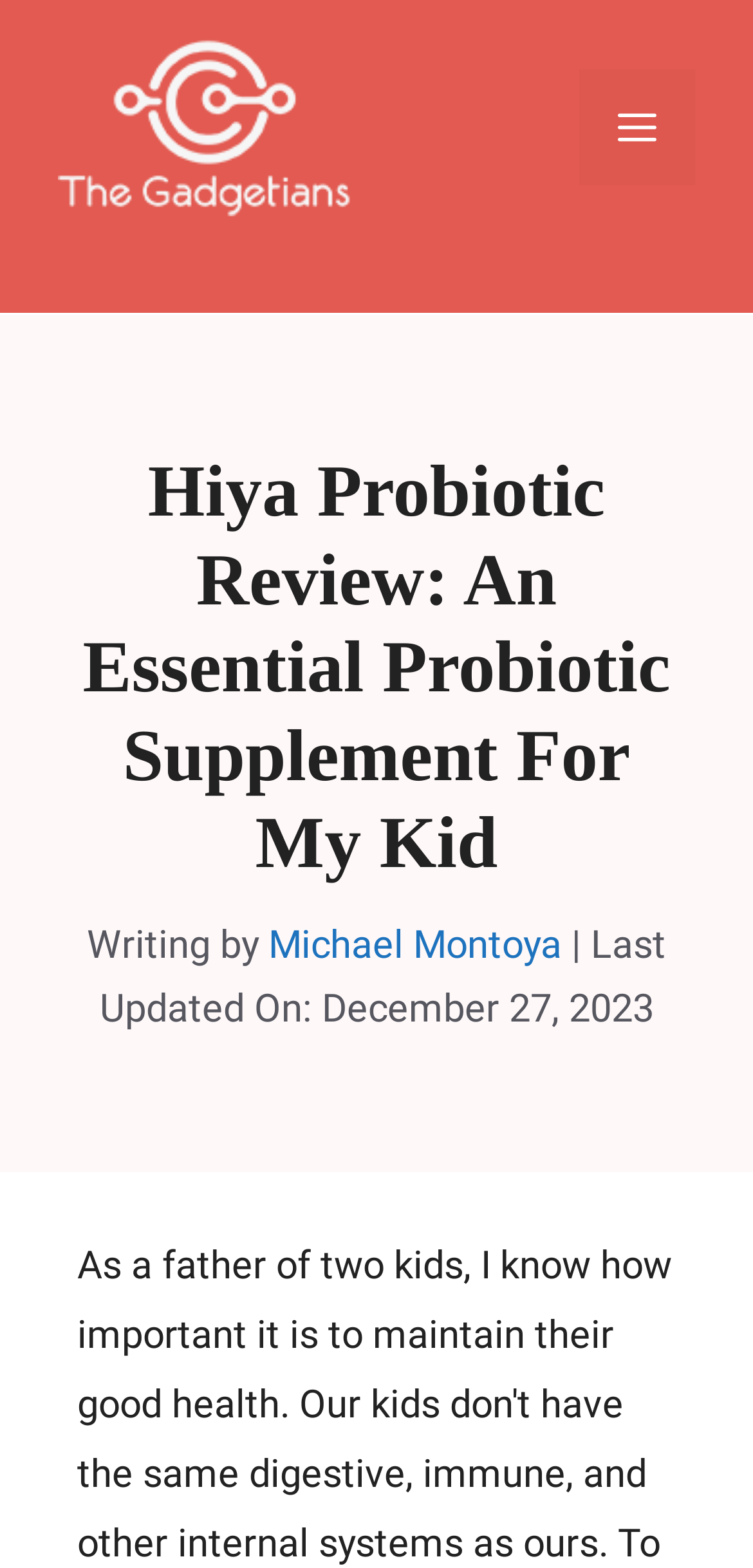Who is the author of the article?
Please provide a comprehensive answer to the question based on the webpage screenshot.

I identified the author of the article by looking at the link element that contains the text 'Michael Montoya', which is located near the heading element.